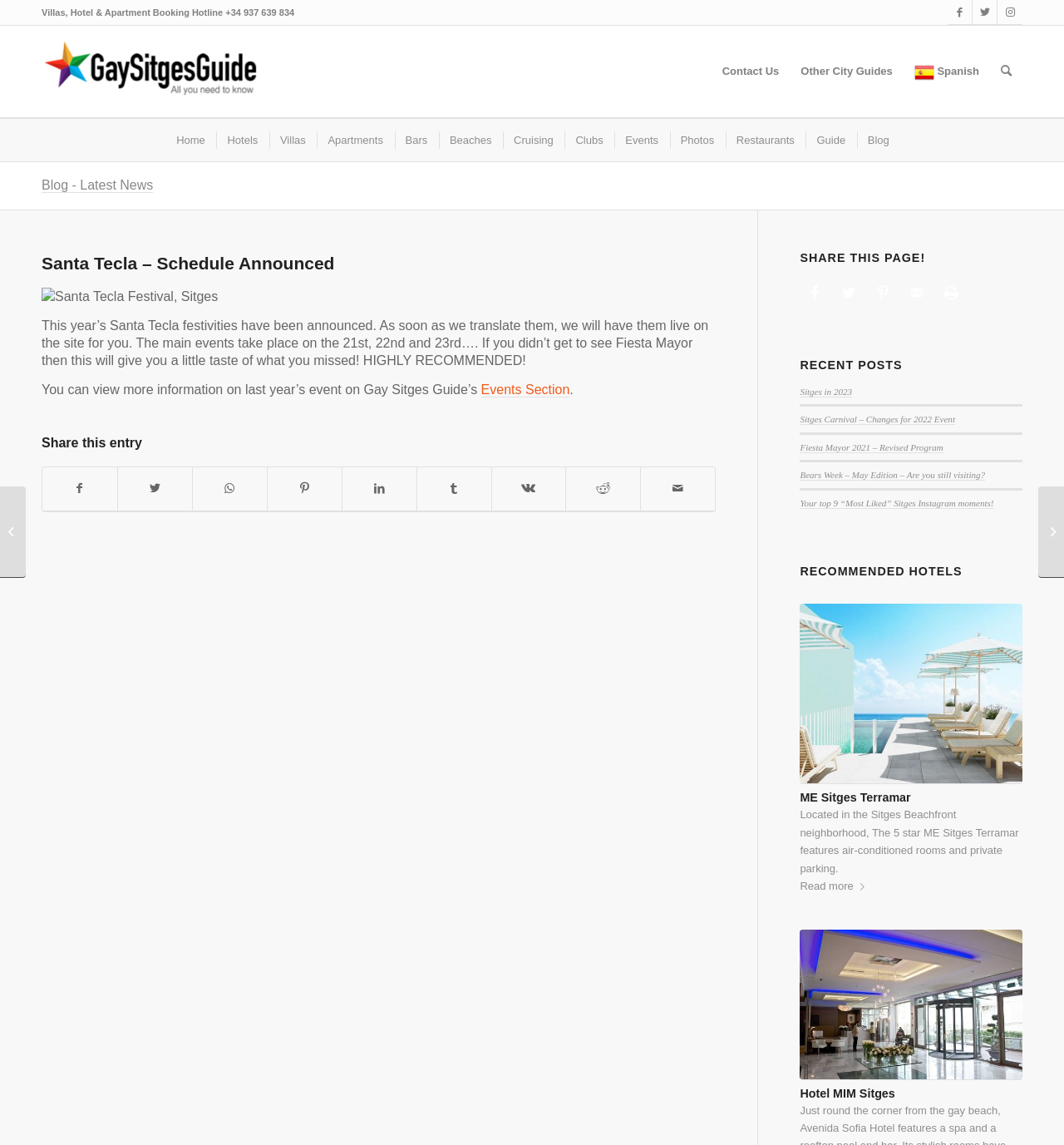Specify the bounding box coordinates for the region that must be clicked to perform the given instruction: "Search for something".

[0.93, 0.023, 0.961, 0.102]